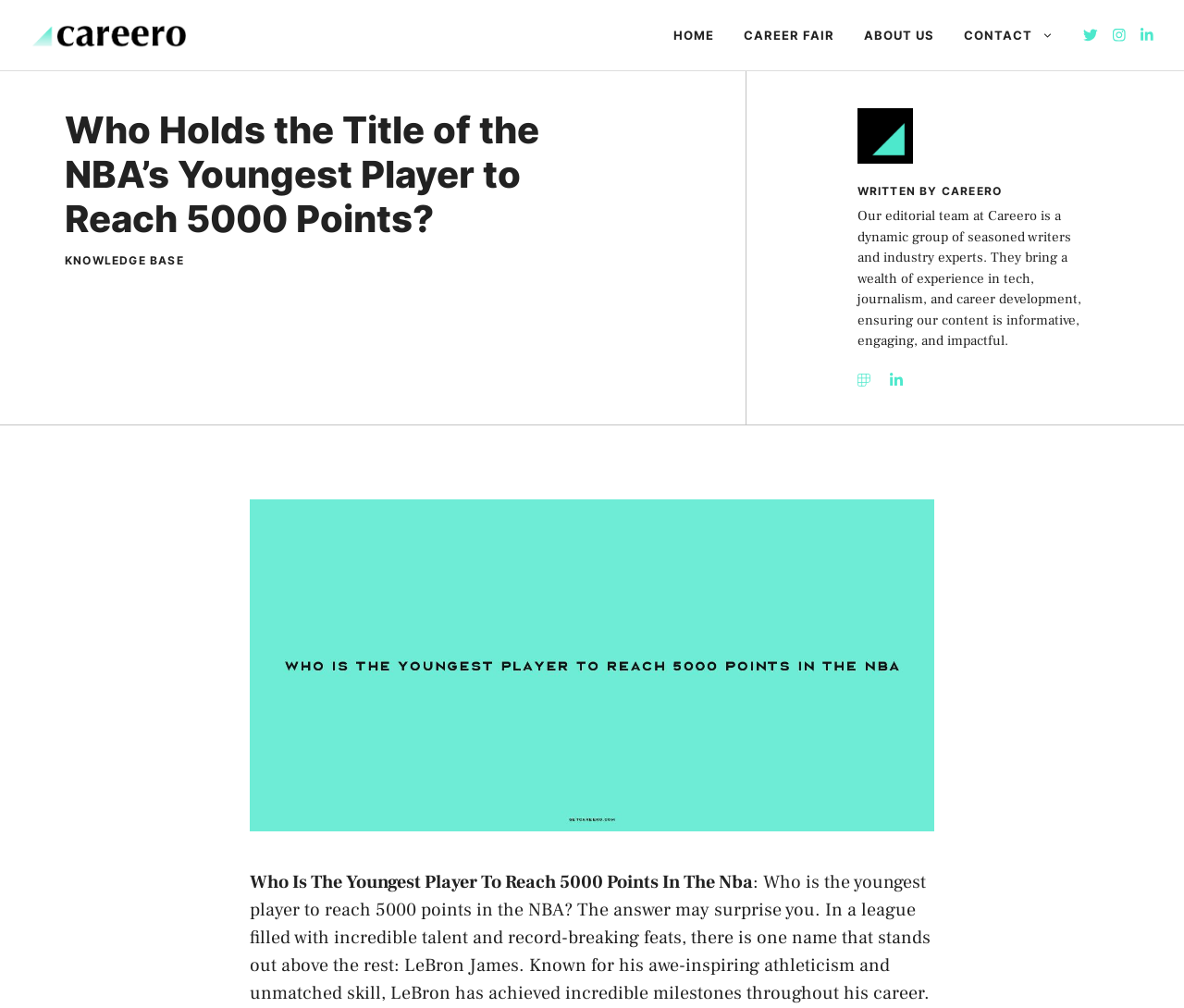Locate the bounding box of the UI element defined by this description: "Knowledge base". The coordinates should be given as four float numbers between 0 and 1, formatted as [left, top, right, bottom].

[0.055, 0.251, 0.155, 0.265]